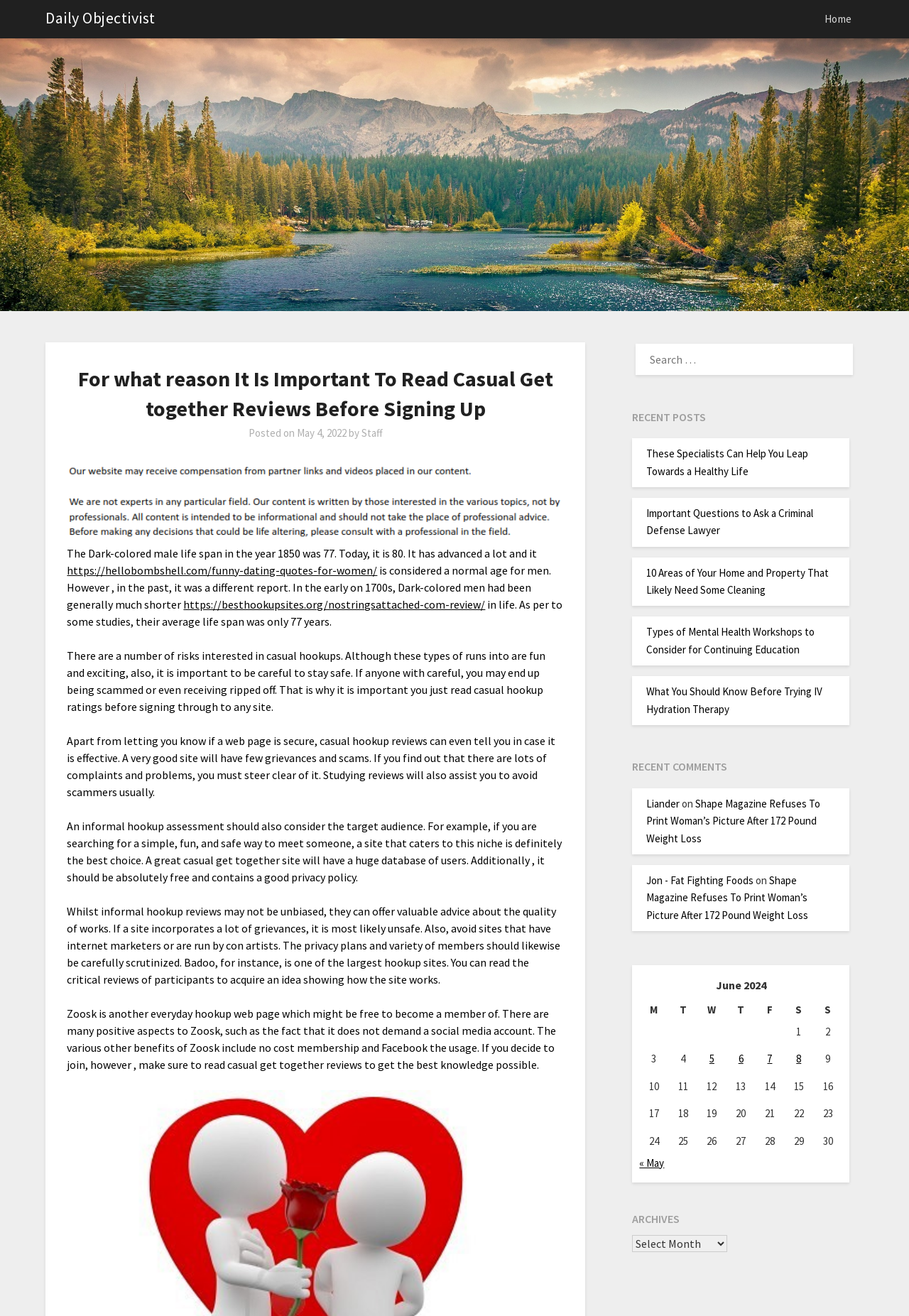Create a detailed summary of the webpage's content and design.

The webpage is titled "For what reason It Is Important To Read Casual Get together Reviews Before Signing Up" and is part of the "Daily Objectivist" website. At the top of the page, there is a logo and a navigation menu with links to "Home" and other sections. Below the navigation menu, there is a header section with the title of the webpage, a posting date of "May 4, 2022", and the author's name "Staff".

The main content of the webpage is divided into several sections. The first section discusses the importance of reading casual hookup reviews before signing up, citing the risks involved in casual hookups and the need to be careful to stay safe. The section also mentions the benefits of reading reviews, such as getting an idea of the quality of the site and avoiding scams.

The second section provides more information about what to look for in a casual hookup review, including the target audience, the number of complaints and scams, and the privacy policy. The section also mentions specific hookup sites, such as Badoo and Zoosk, and their features.

To the right of the main content, there is a sidebar with several sections. The first section is titled "RECENT POSTS" and lists several article titles with links to the full articles. The second section is titled "RECENT COMMENTS" and lists several comments with links to the full comments. Below the comments section, there is a calendar table for June 2024, with links to posts published on specific dates.

At the bottom of the page, there is a search bar with a placeholder text "SEARCH FOR:" and a search button.